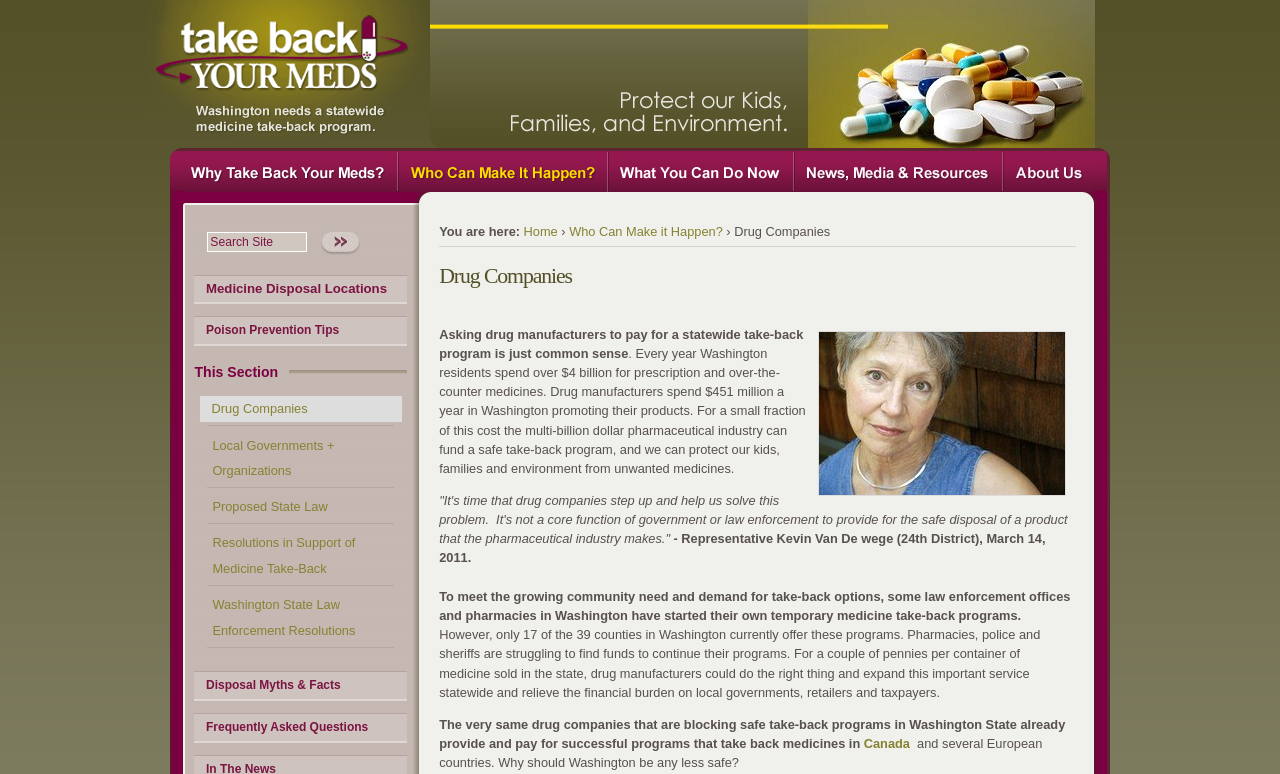Find the bounding box coordinates corresponding to the UI element with the description: "Visit our blog". The coordinates should be formatted as [left, top, right, bottom], with values as floats between 0 and 1.

None